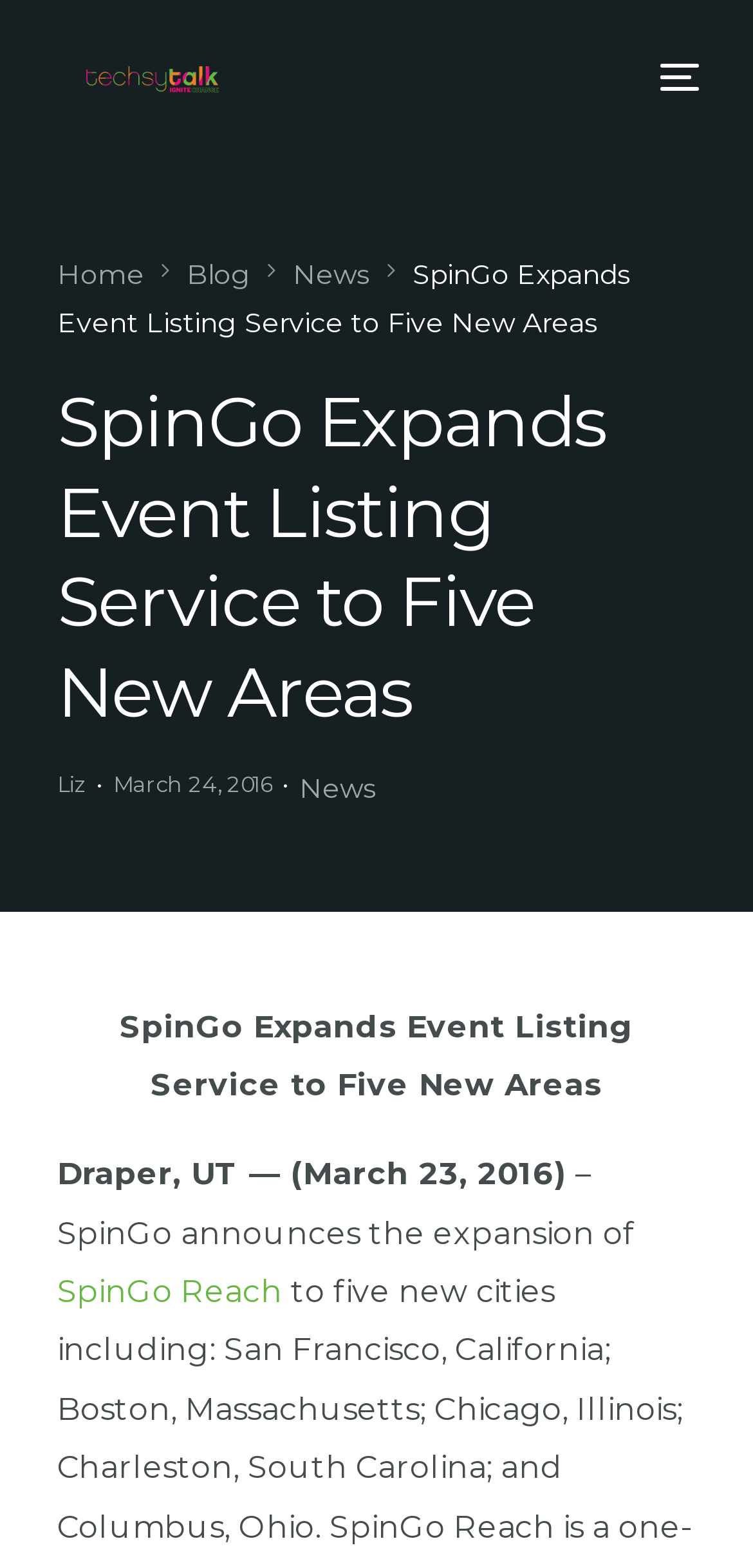What is the name of the website?
Look at the image and respond with a single word or a short phrase.

techsytalk